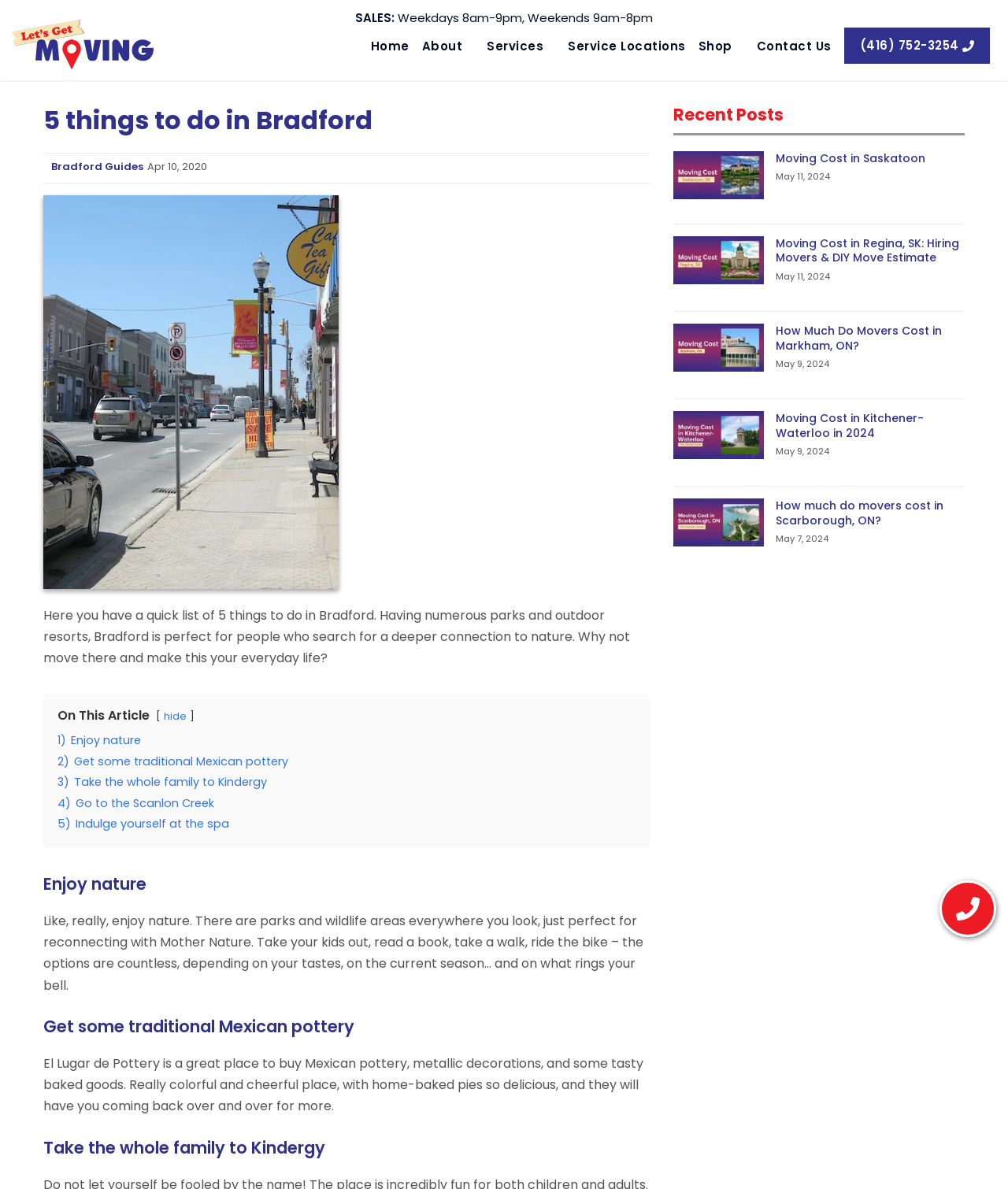Determine the bounding box coordinates of the section to be clicked to follow the instruction: "Click on 'Contact Us'". The coordinates should be given as four float numbers between 0 and 1, formatted as [left, top, right, bottom].

[0.75, 0.03, 0.825, 0.047]